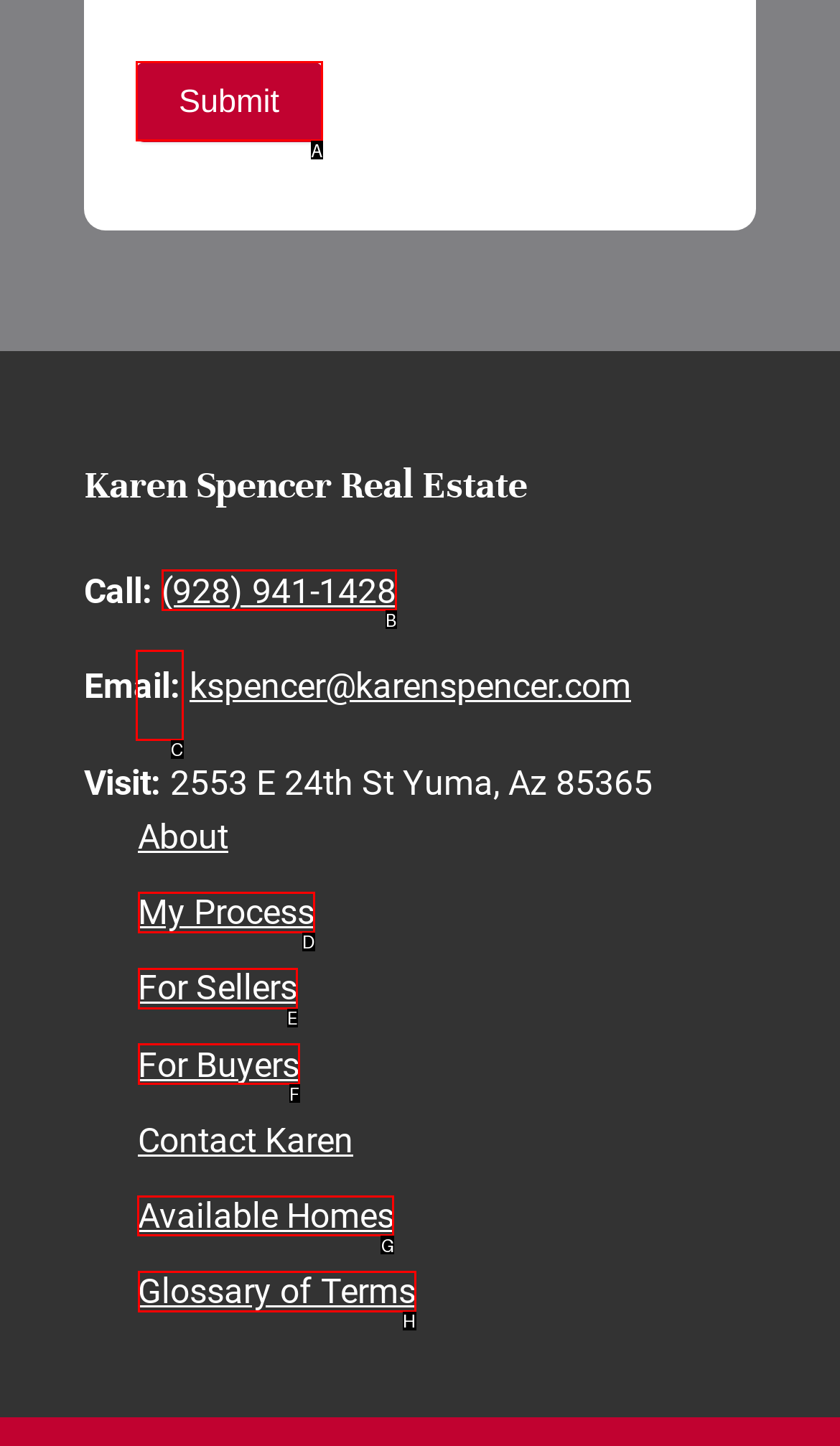Identify the HTML element to click to fulfill this task: Contact CONSULTATION CONTACT INFO
Answer with the letter from the given choices.

None